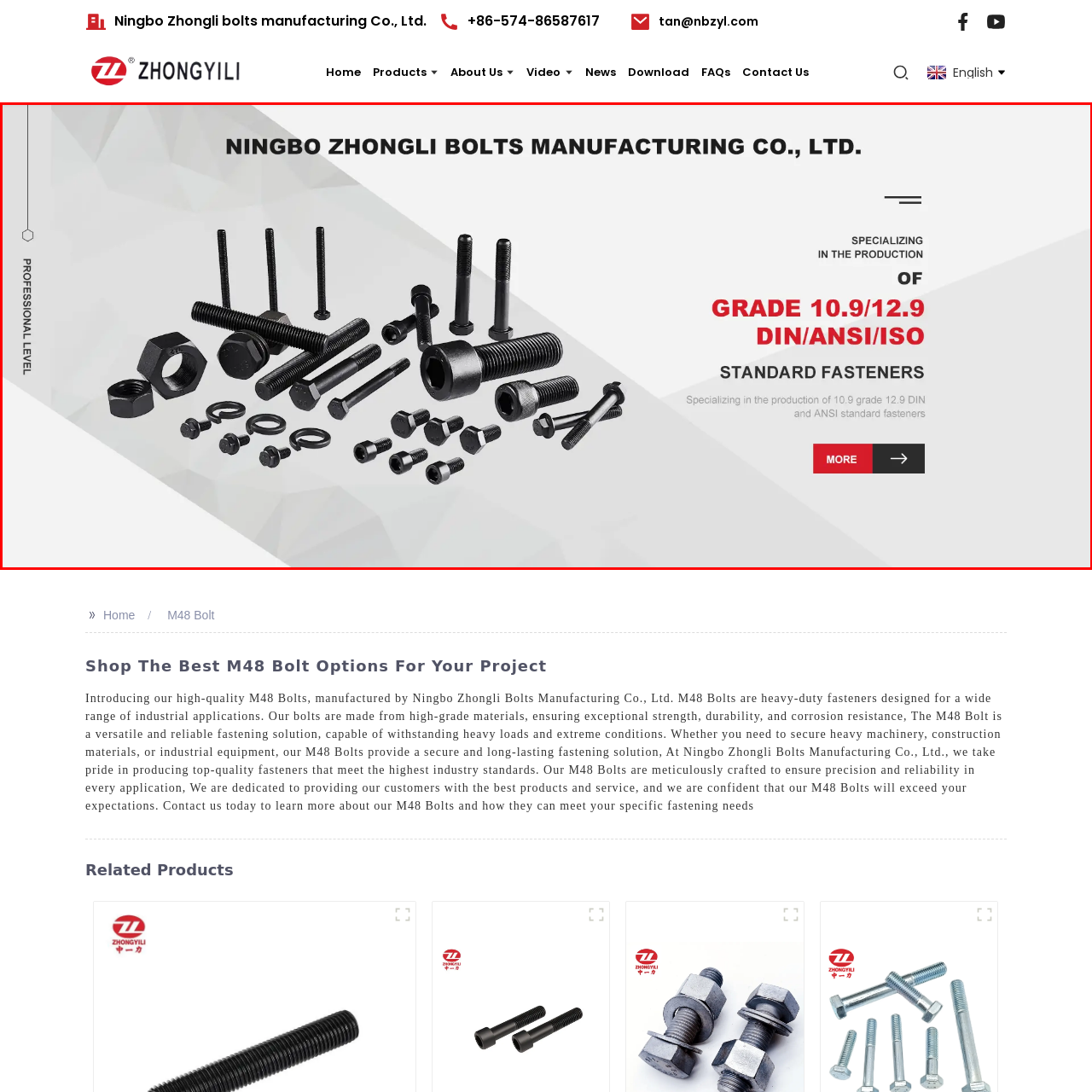What is the company's commitment emphasized in the image?
Analyze the image within the red bounding box and respond to the question with a detailed answer derived from the visual content.

The image, accompanied by a professional level branding, emphasizes Ningbo Zhongli's commitment to precision engineering and high-quality manufacturing standards, inviting potential customers to explore their extensive product line and services further.